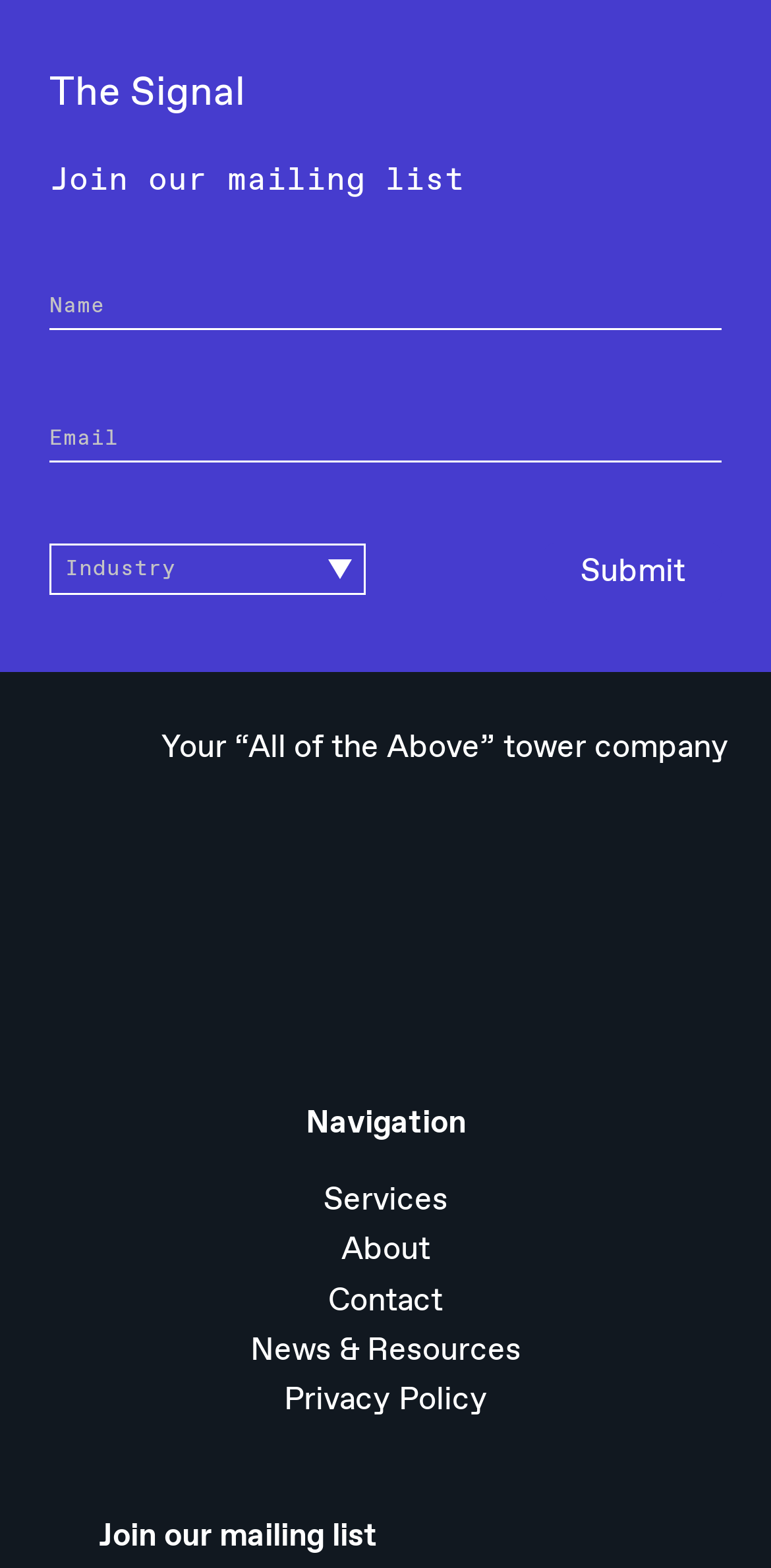Identify the bounding box coordinates of the clickable region necessary to fulfill the following instruction: "Click submit". The bounding box coordinates should be four float numbers between 0 and 1, i.e., [left, top, right, bottom].

[0.705, 0.347, 0.936, 0.385]